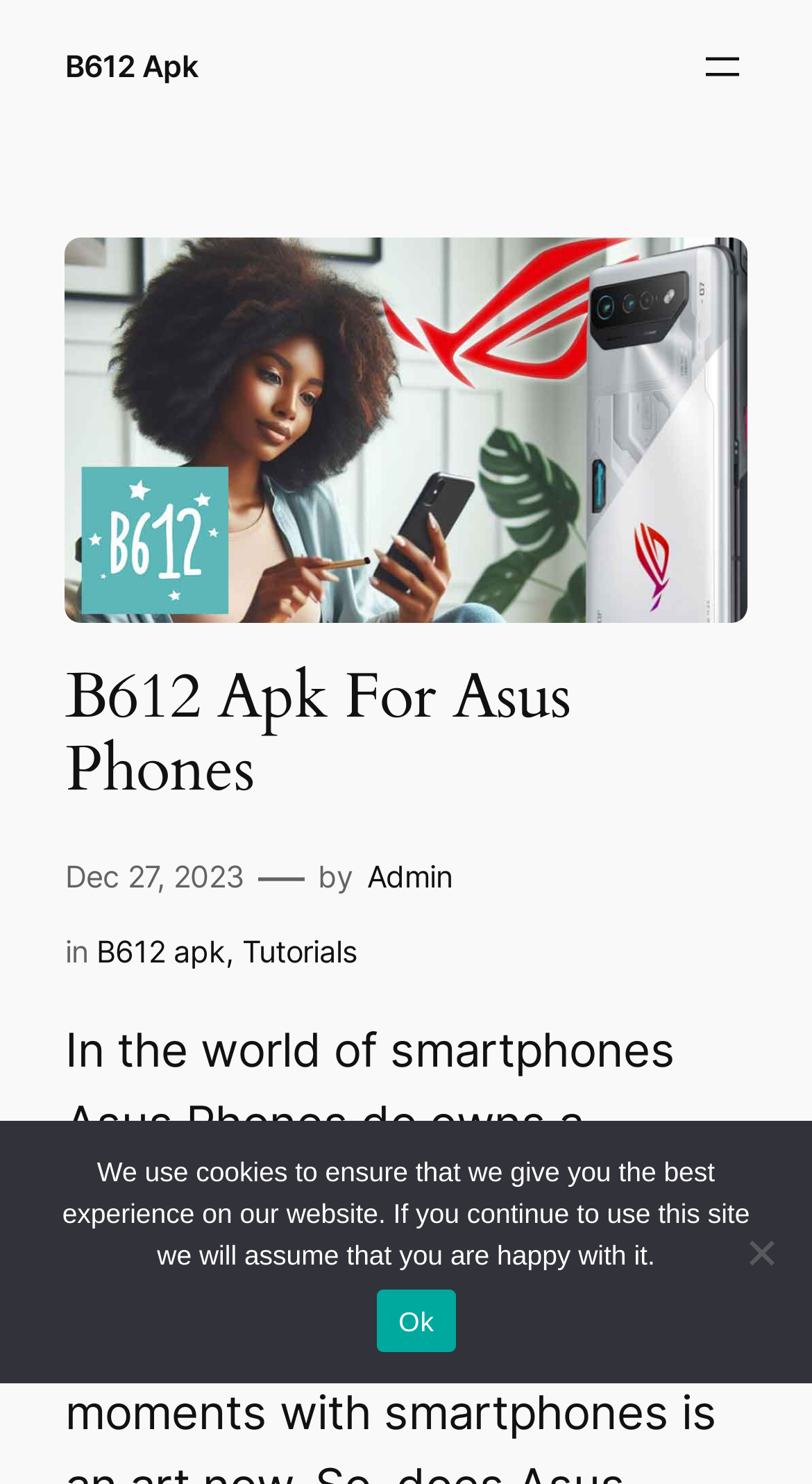Locate the bounding box of the UI element defined by this description: "Admin". The coordinates should be given as four float numbers between 0 and 1, formatted as [left, top, right, bottom].

[0.452, 0.579, 0.557, 0.603]